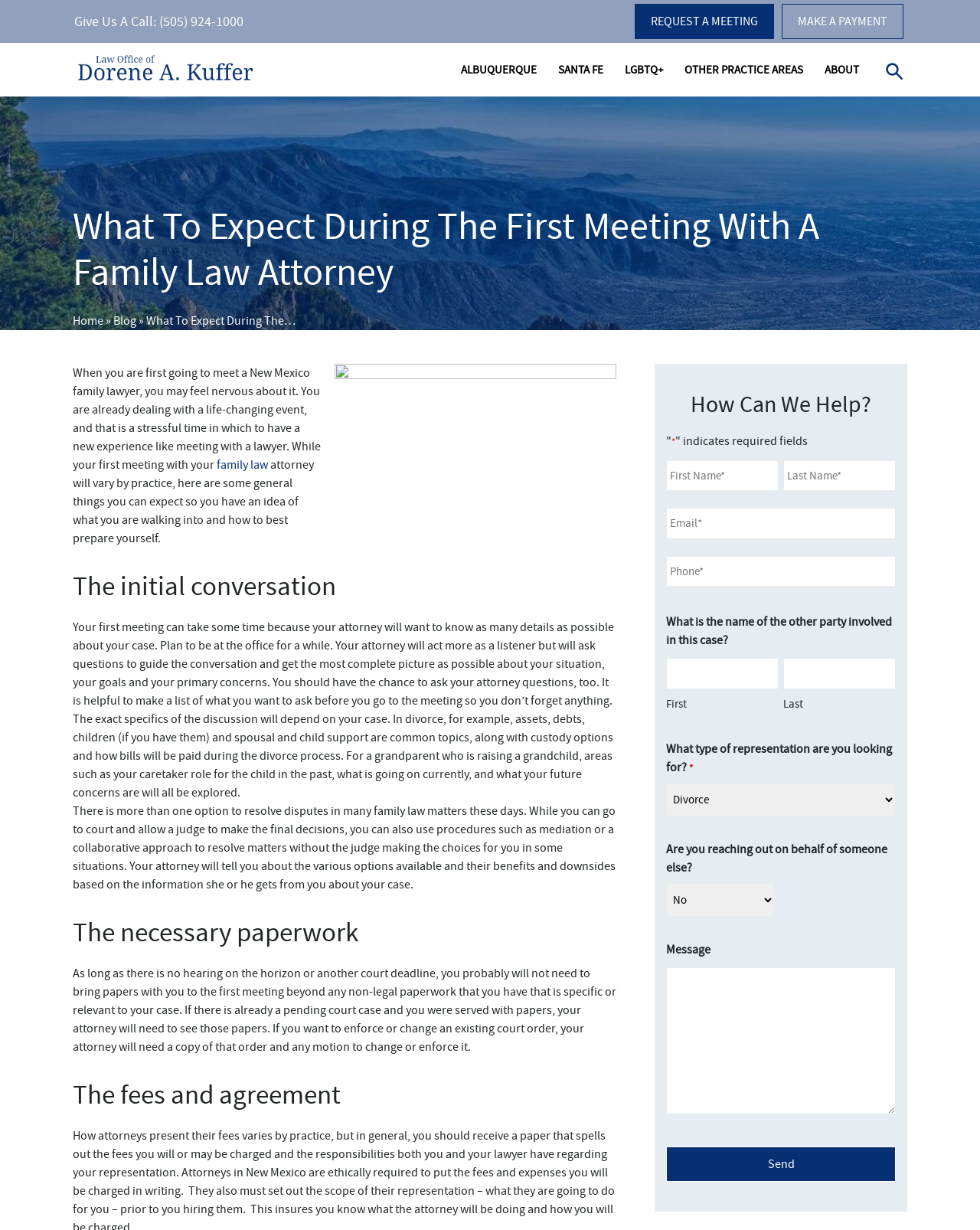Identify and generate the primary title of the webpage.

What To Expect During The First Meeting With A Family Law Attorney